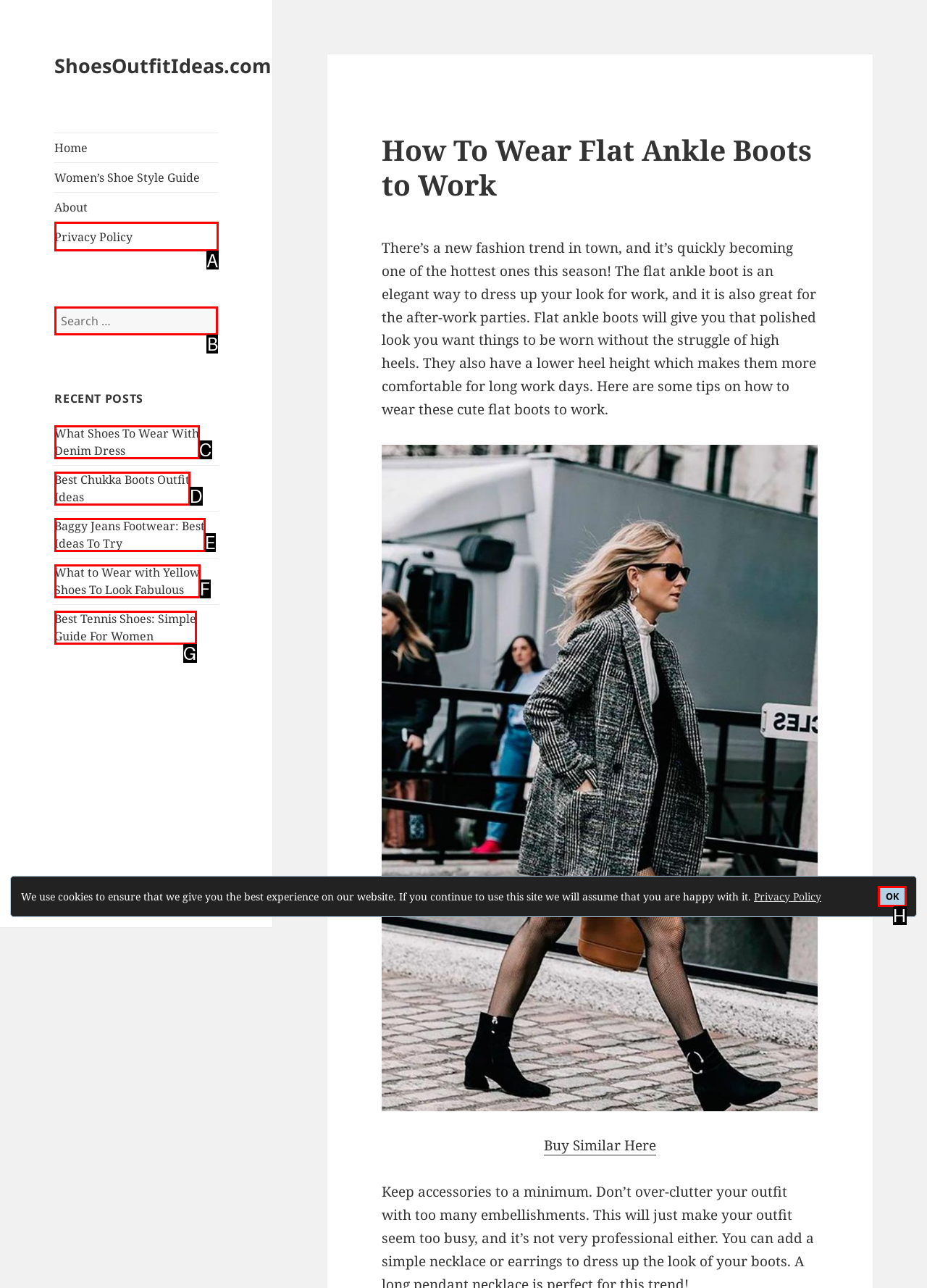Out of the given choices, which letter corresponds to the UI element required to Search for something? Answer with the letter.

B